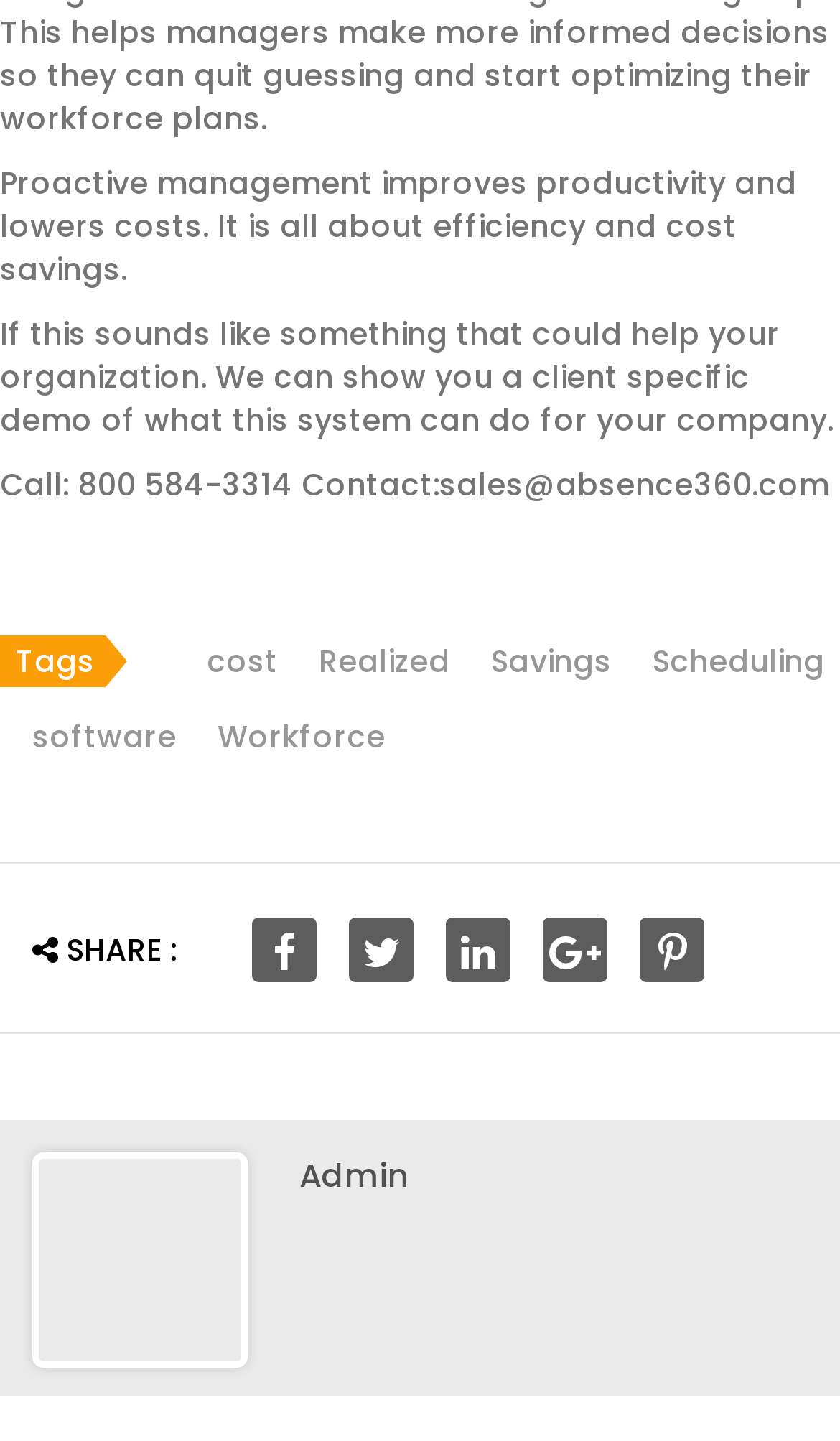Please look at the image and answer the question with a detailed explanation: What is the phone number to contact?

The phone number can be found in the text 'Call: 800 584-3314 Contact:sales@absence360.com' which is located at the top of the webpage.